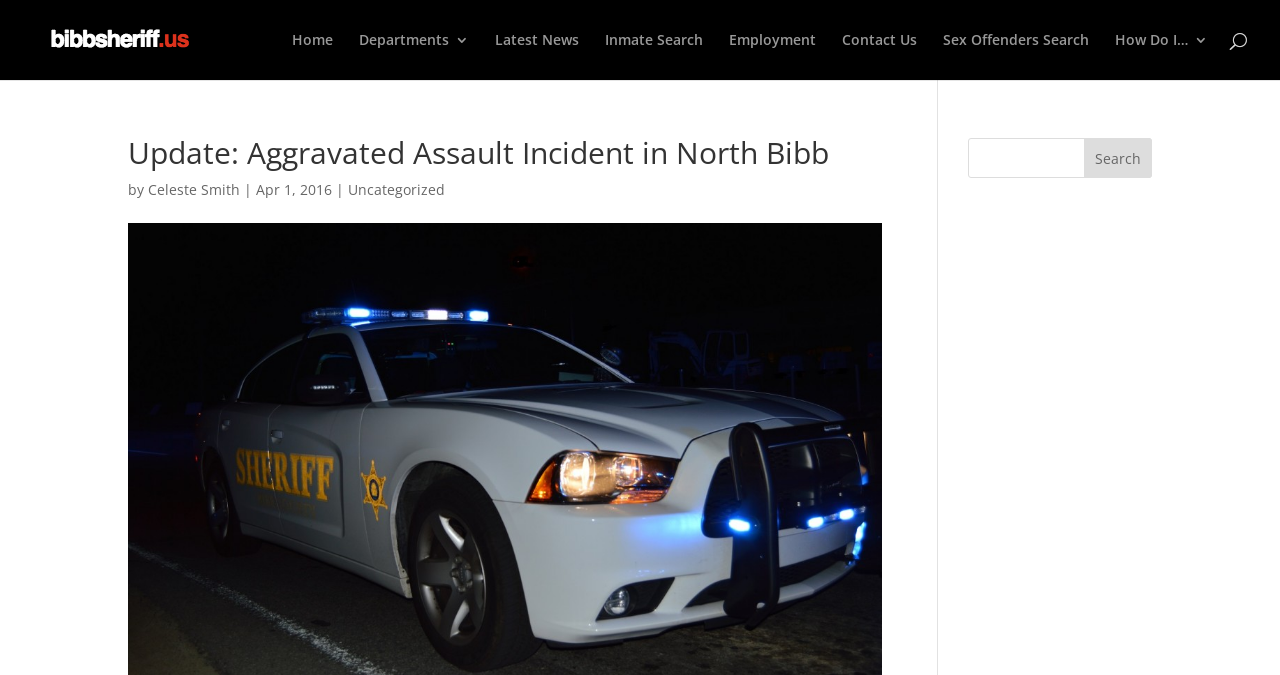Identify the bounding box coordinates for the element you need to click to achieve the following task: "read the latest news". Provide the bounding box coordinates as four float numbers between 0 and 1, in the form [left, top, right, bottom].

[0.387, 0.049, 0.452, 0.119]